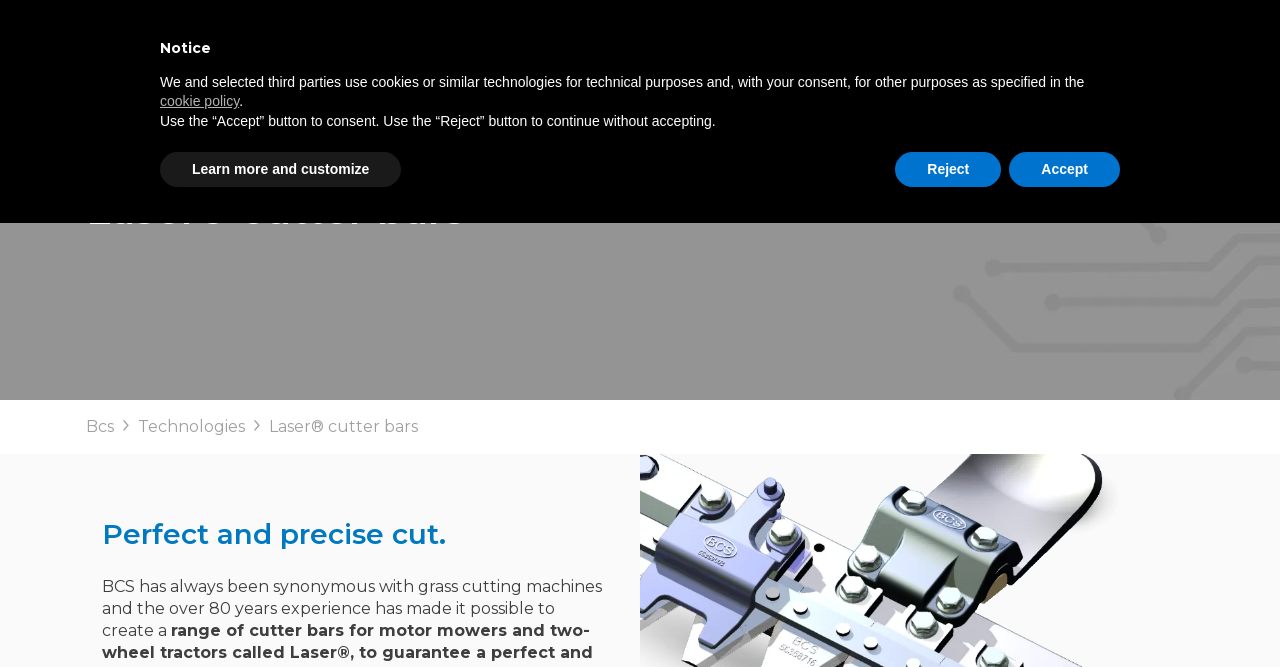Please identify the coordinates of the bounding box that should be clicked to fulfill this instruction: "Go to products page".

[0.306, 0.097, 0.389, 0.15]